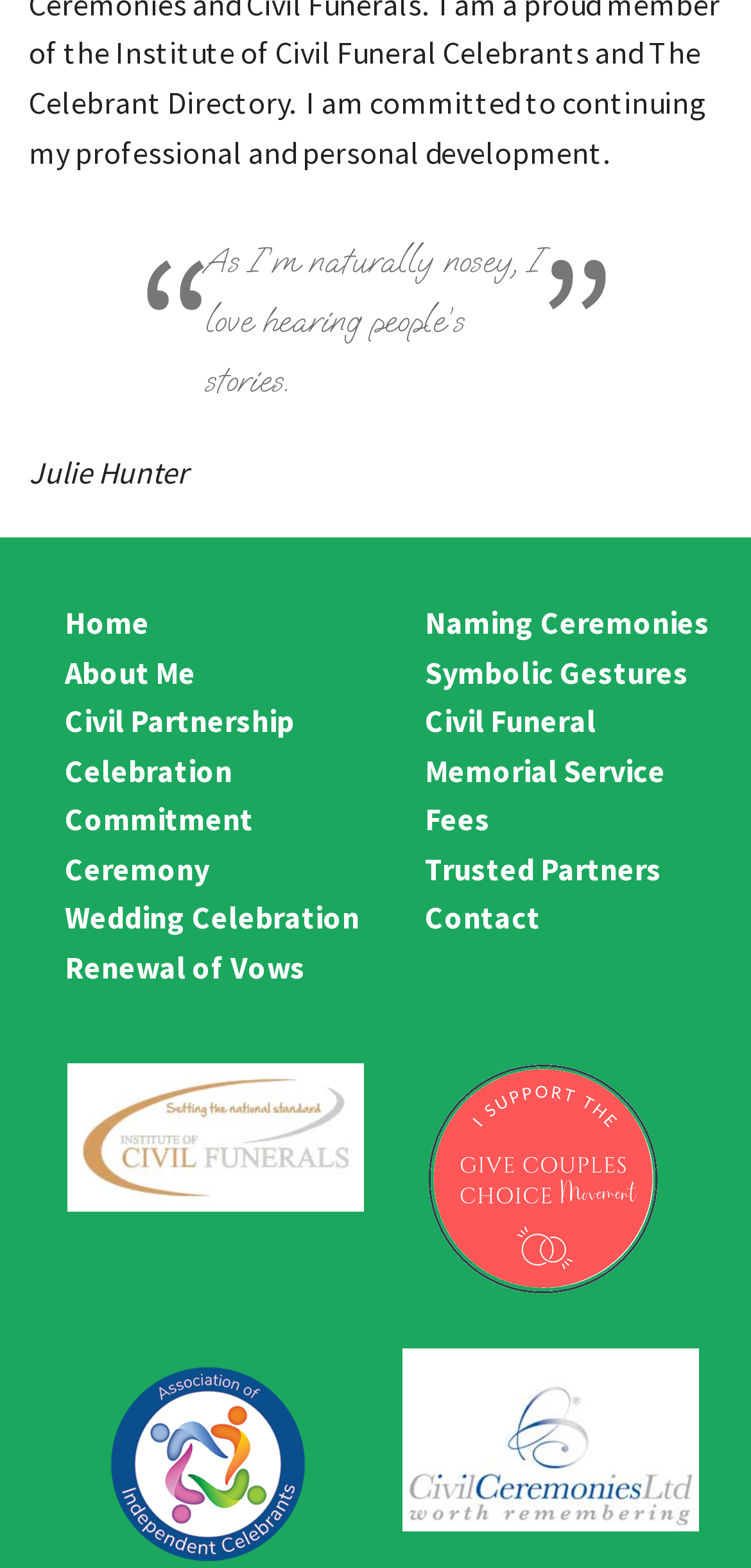From the webpage screenshot, predict the bounding box of the UI element that matches this description: "Renewal of Vows".

[0.086, 0.605, 0.407, 0.629]